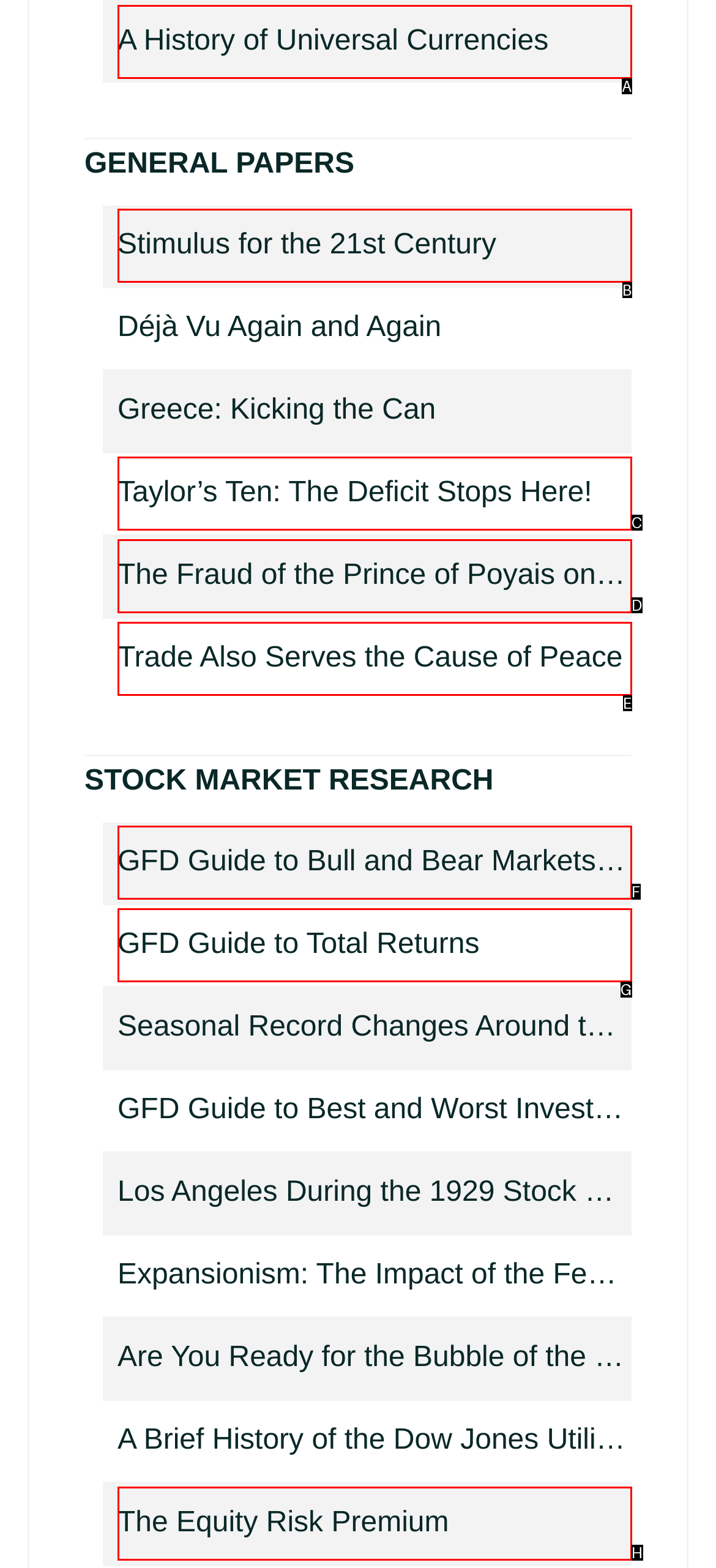From the provided choices, determine which option matches the description: A History of Universal Currencies. Respond with the letter of the correct choice directly.

A